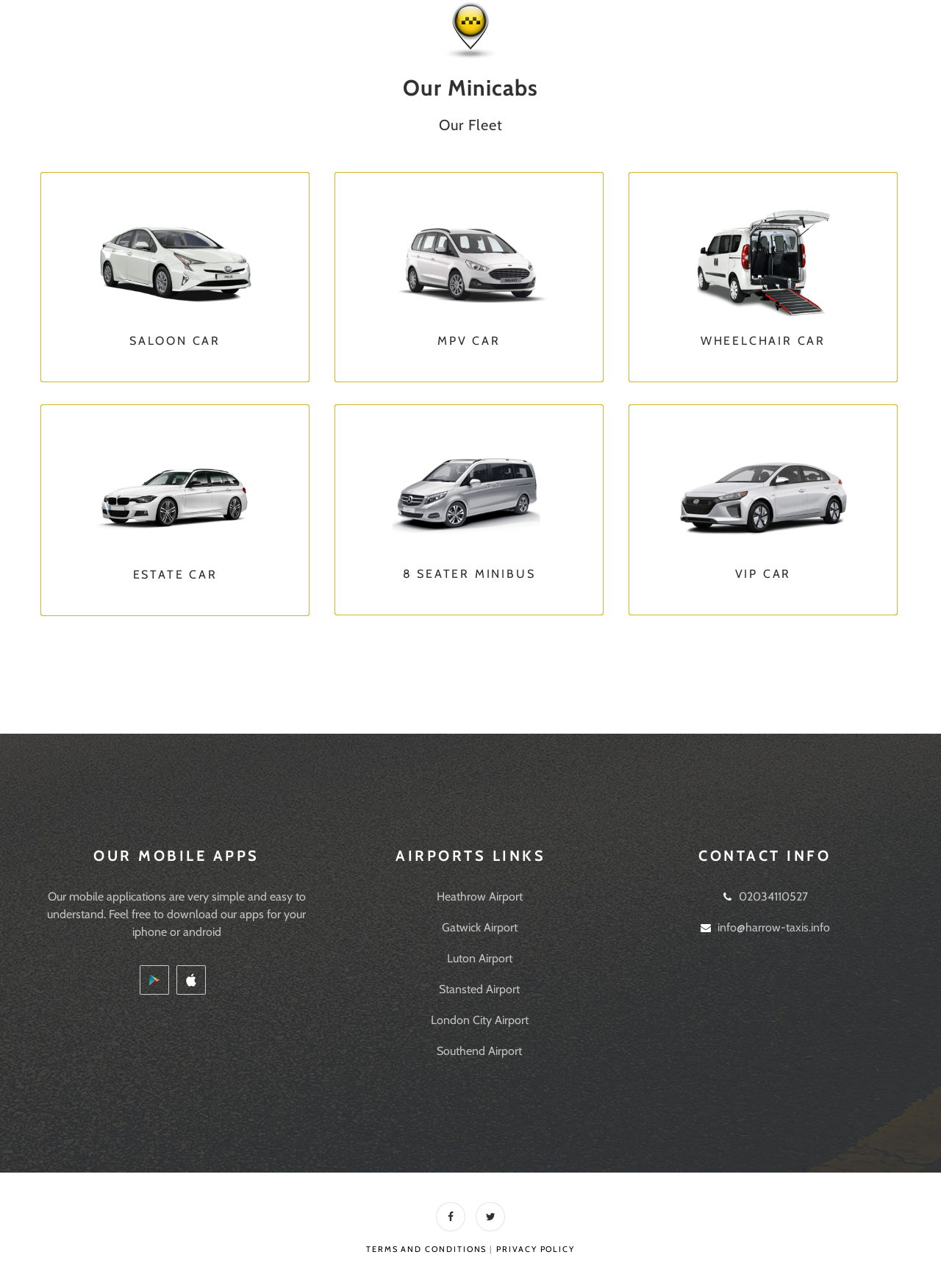Please indicate the bounding box coordinates of the element's region to be clicked to achieve the instruction: "View Terms and Conditions". Provide the coordinates as four float numbers between 0 and 1, i.e., [left, top, right, bottom].

[0.389, 0.966, 0.517, 0.974]